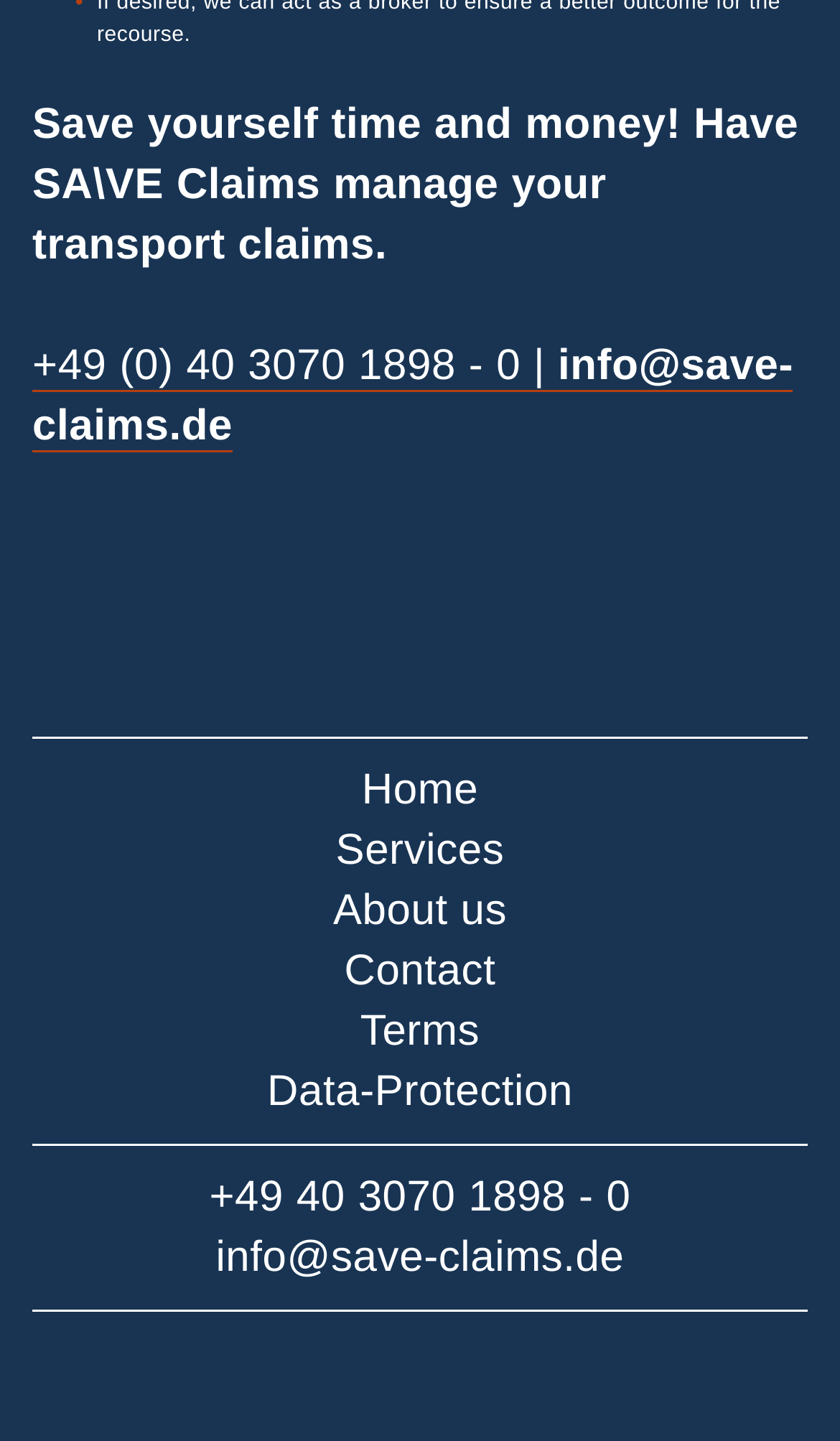Locate the bounding box coordinates of the clickable region necessary to complete the following instruction: "Download thesis PDF". Provide the coordinates in the format of four float numbers between 0 and 1, i.e., [left, top, right, bottom].

None